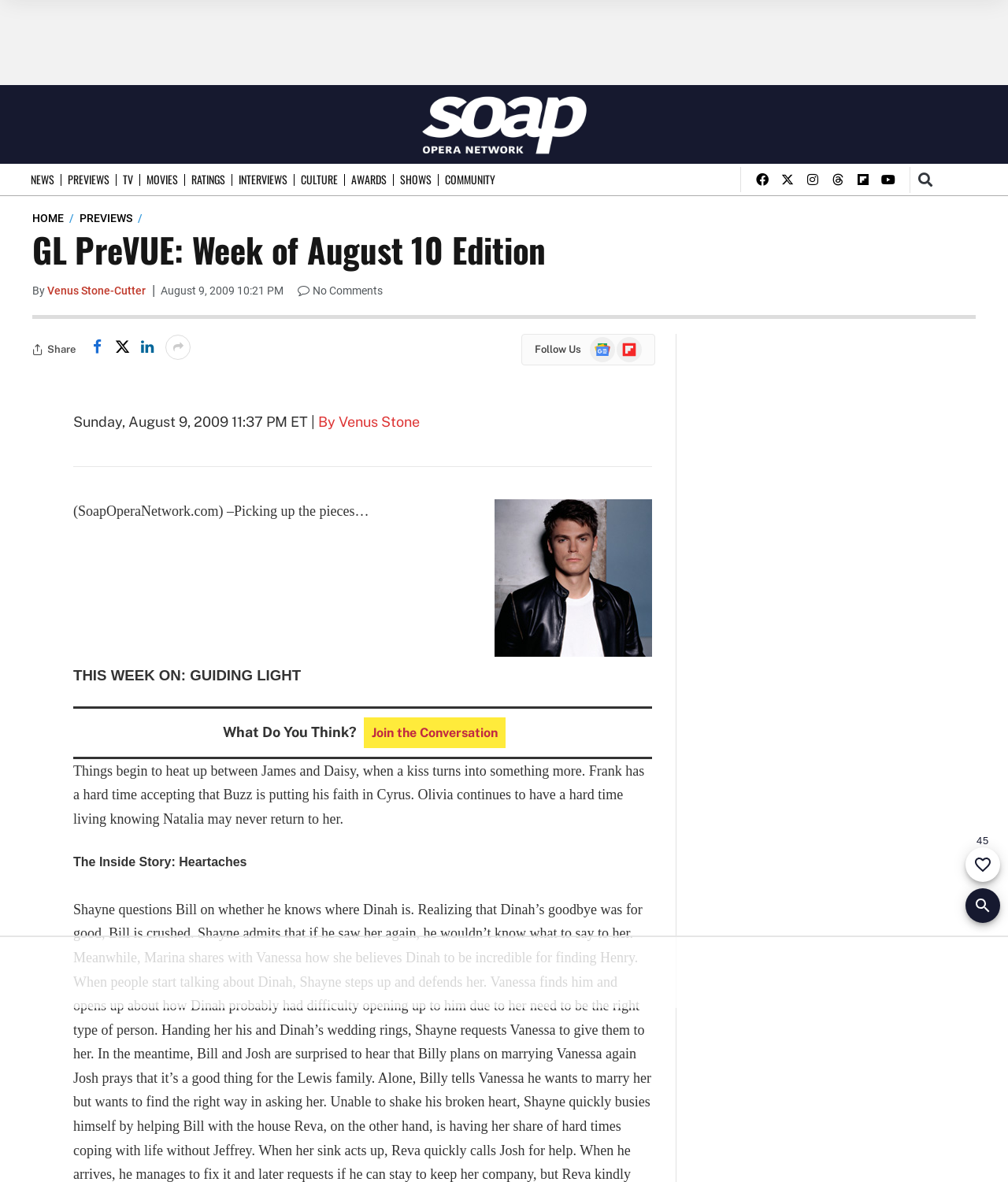Determine the bounding box coordinates for the area you should click to complete the following instruction: "Read about Beauty".

None